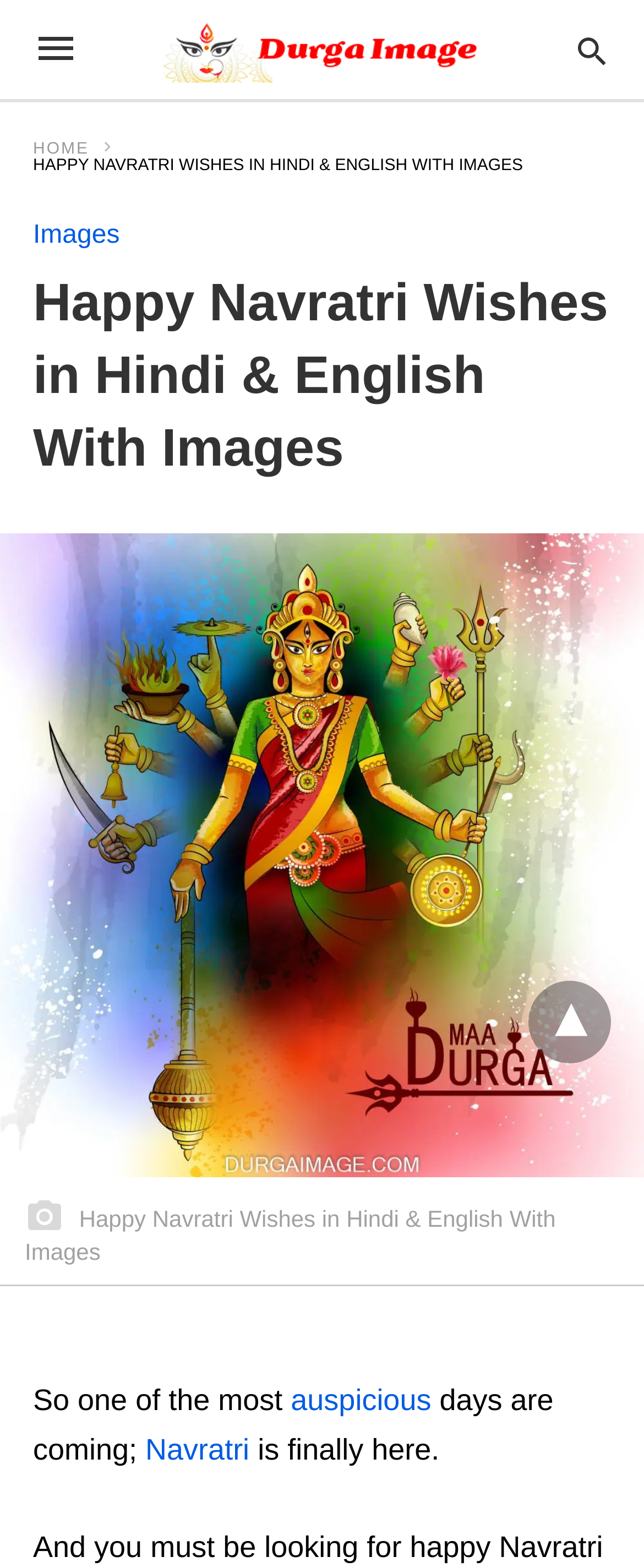Provide a single word or phrase answer to the question: 
What is the festival being celebrated?

Navratri